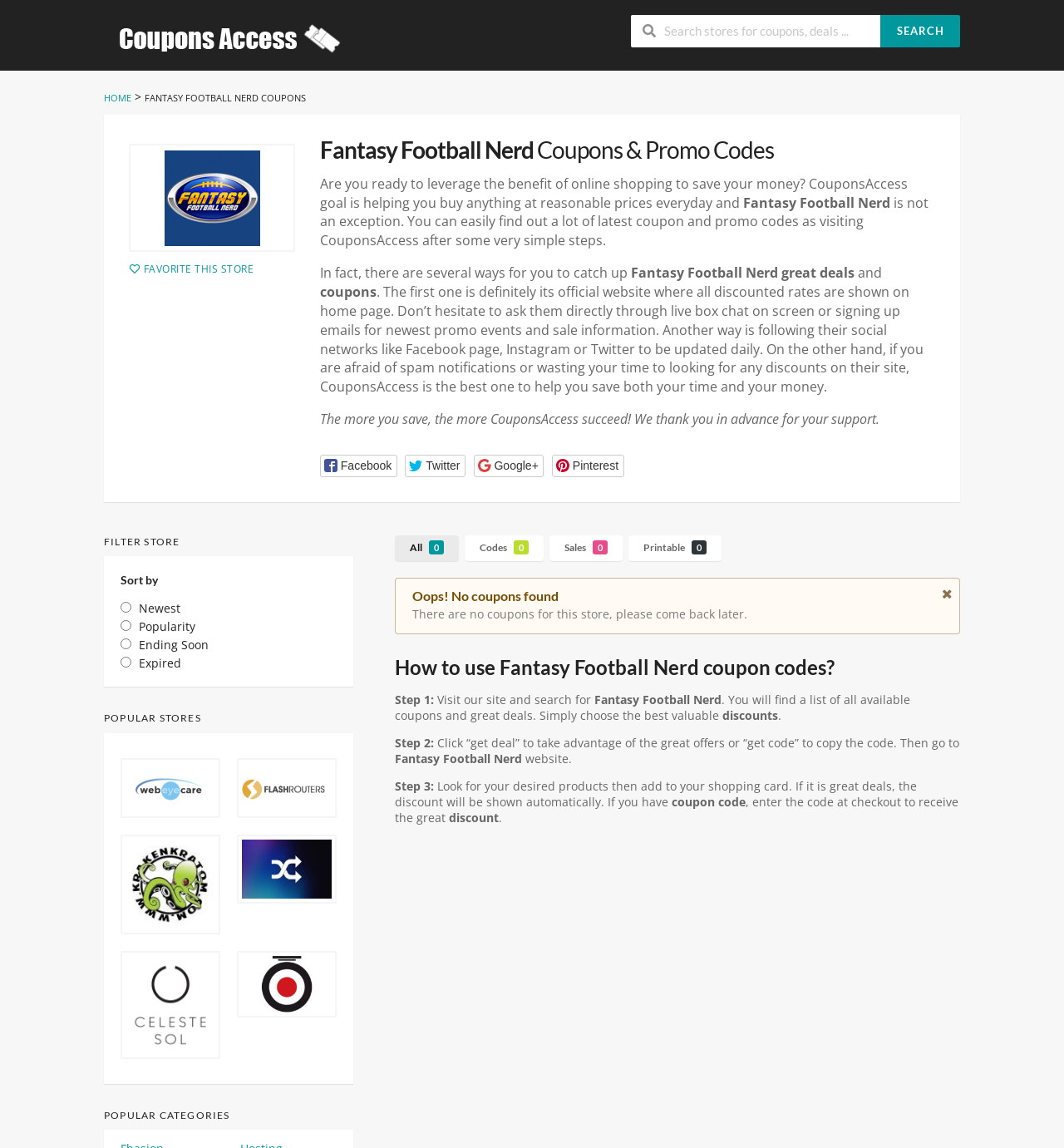What types of coupons are available on the webpage?
Could you give a comprehensive explanation in response to this question?

The webpage provides a filter option to sort coupons by type, which includes Codes, Sales, and Printable coupons, indicating that these types of coupons are available on the webpage.